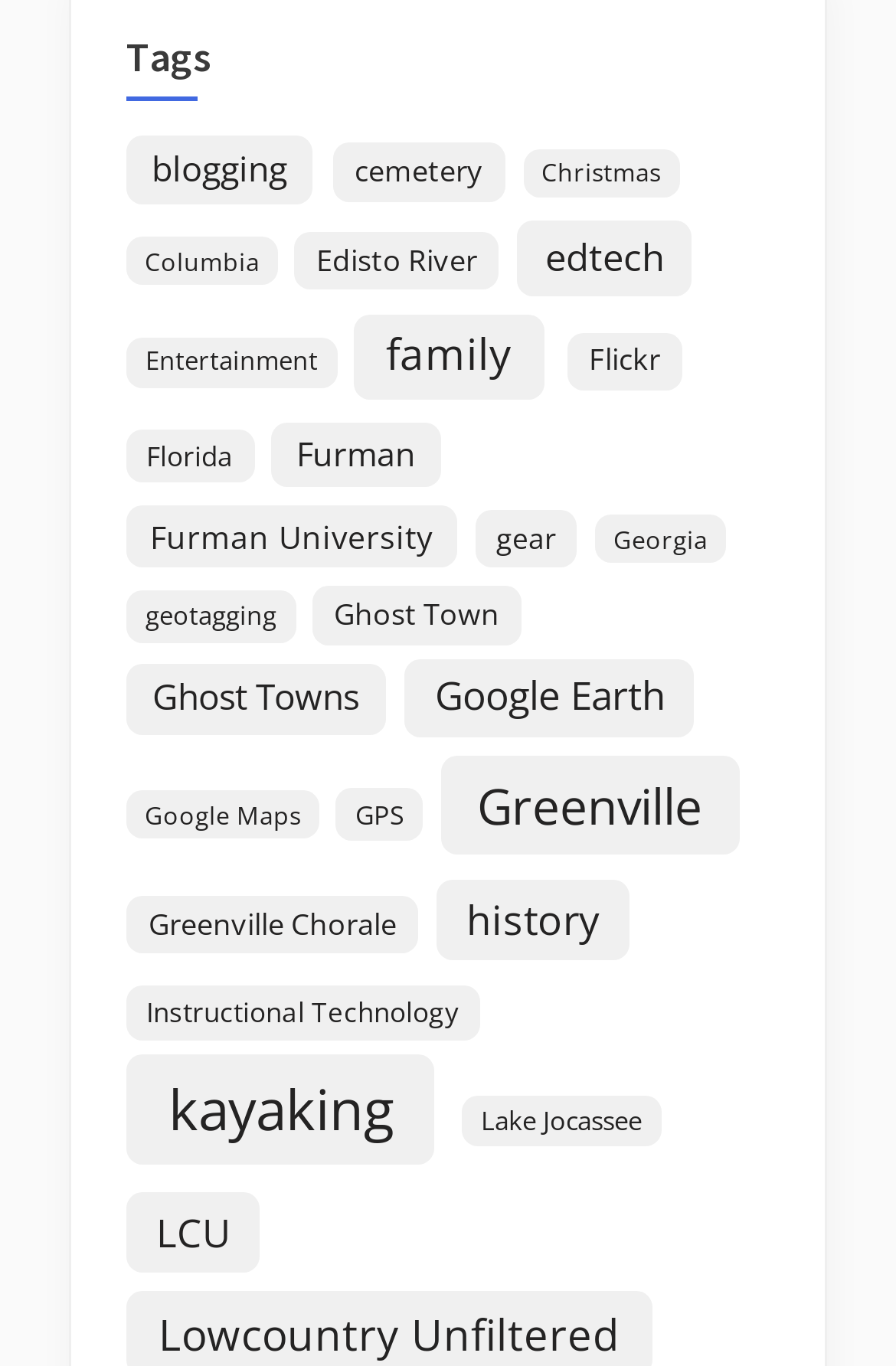Refer to the image and provide an in-depth answer to the question:
How many items are related to 'kayaking'?

The link element with the text 'kayaking' has the description '(145 items)' which indicates that there are 145 items related to 'kayaking'.